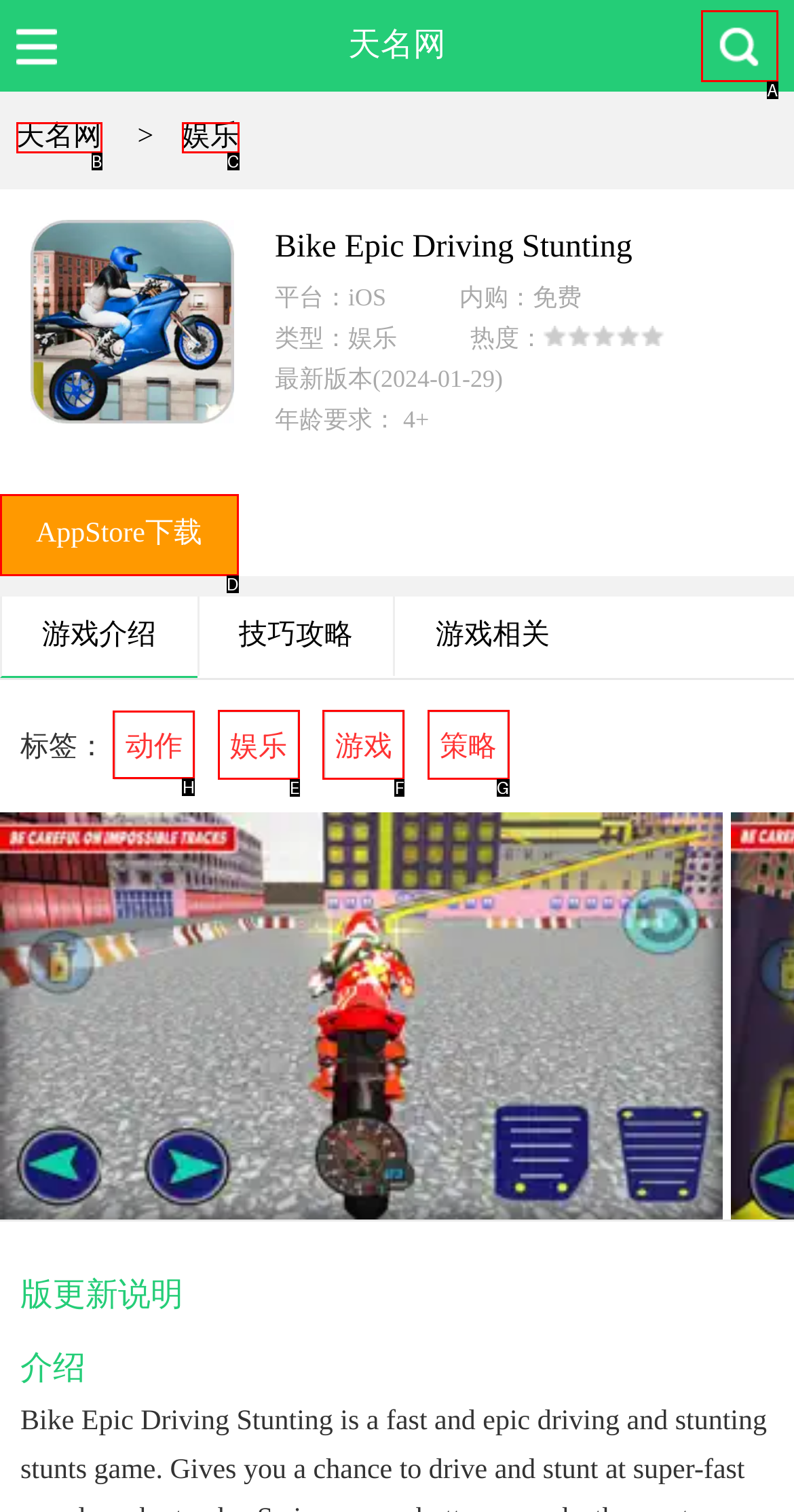Identify which lettered option to click to carry out the task: Click the tag of action. Provide the letter as your answer.

H